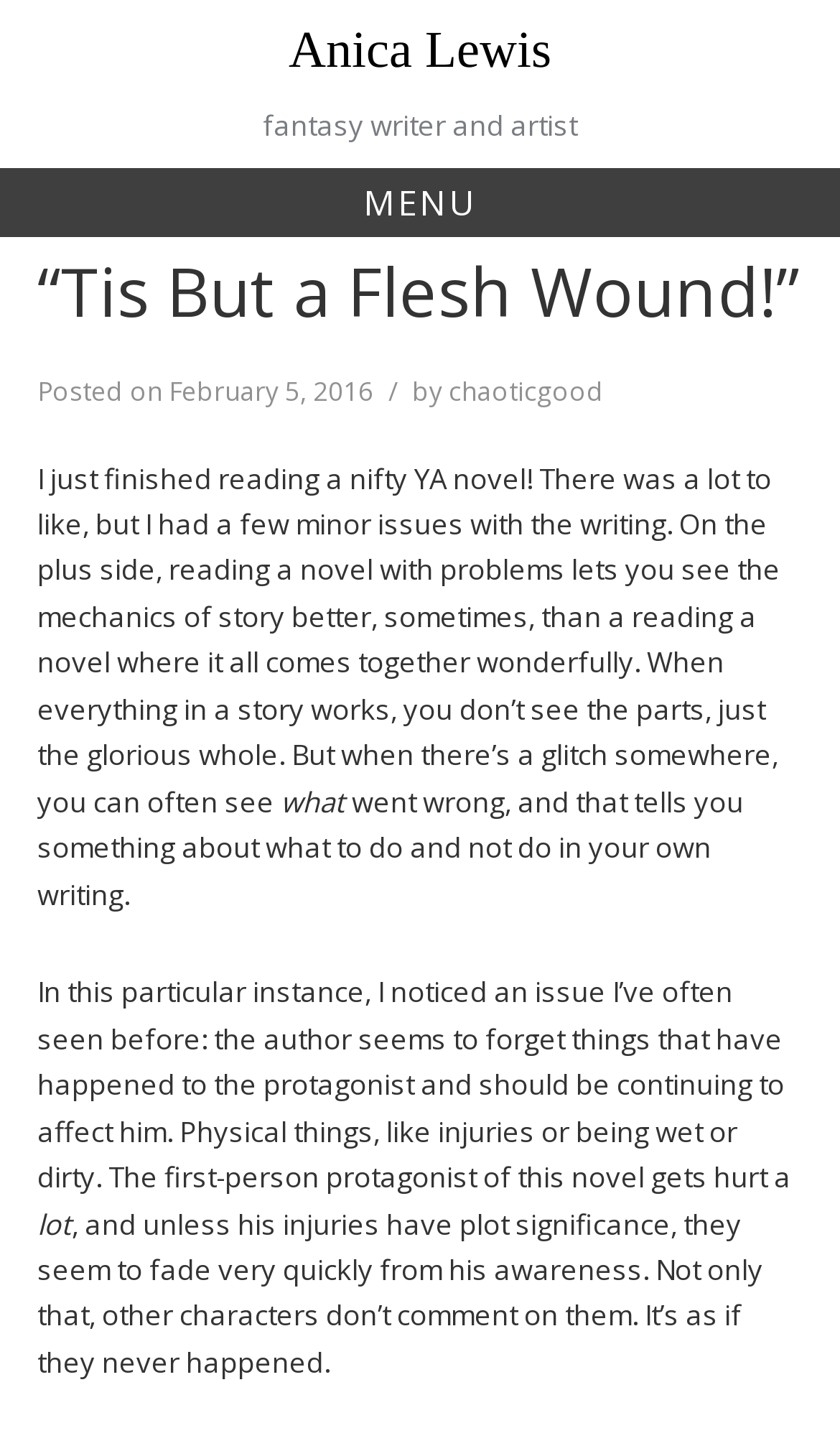What is the date of the post?
Based on the content of the image, thoroughly explain and answer the question.

The date of the post can be found in the link 'February 5, 2016' which is a child element of the header. This link is also associated with a time element, indicating that it represents the date and time of the post.